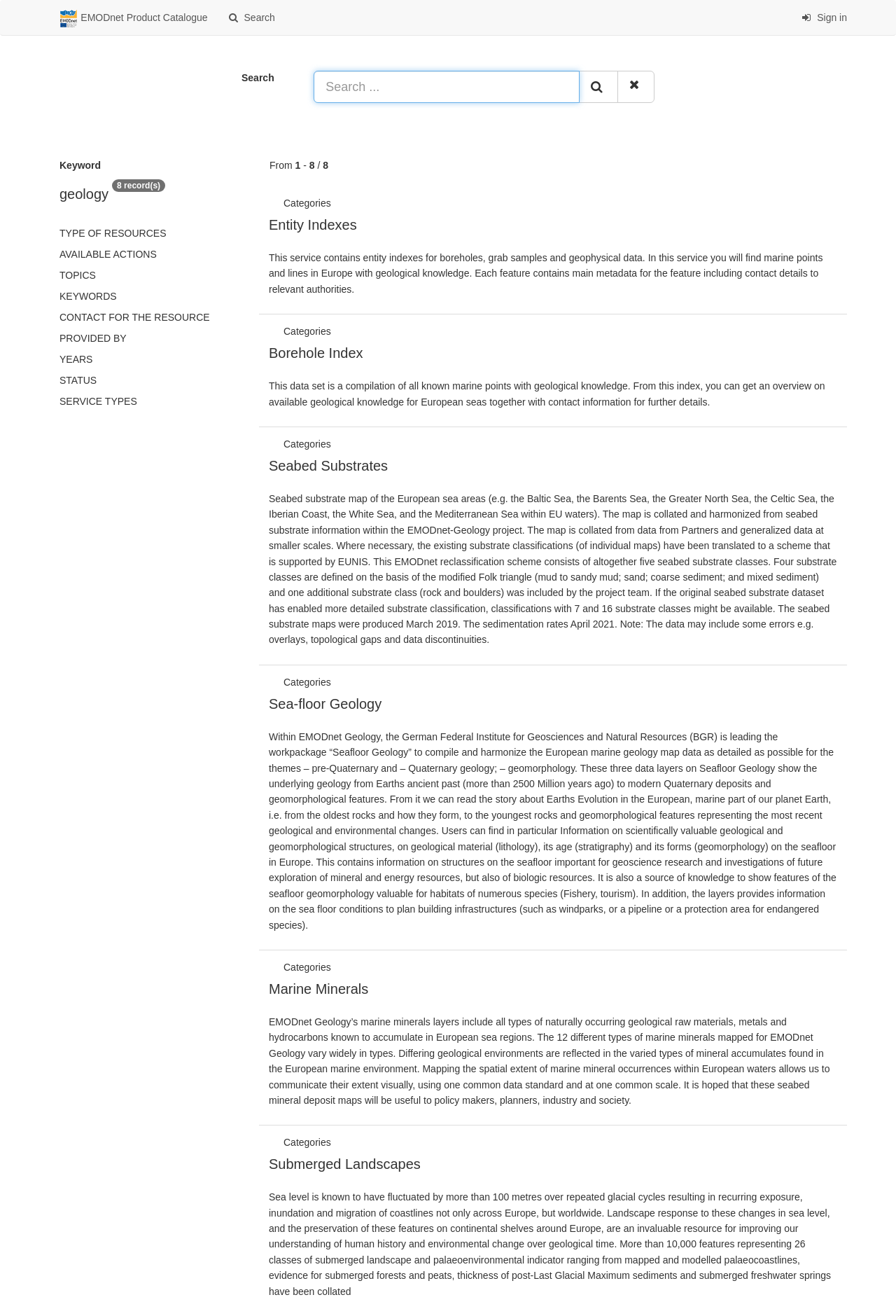Provide a brief response to the question using a single word or phrase: 
What is the purpose of the 'Search...' textbox?

To search for products